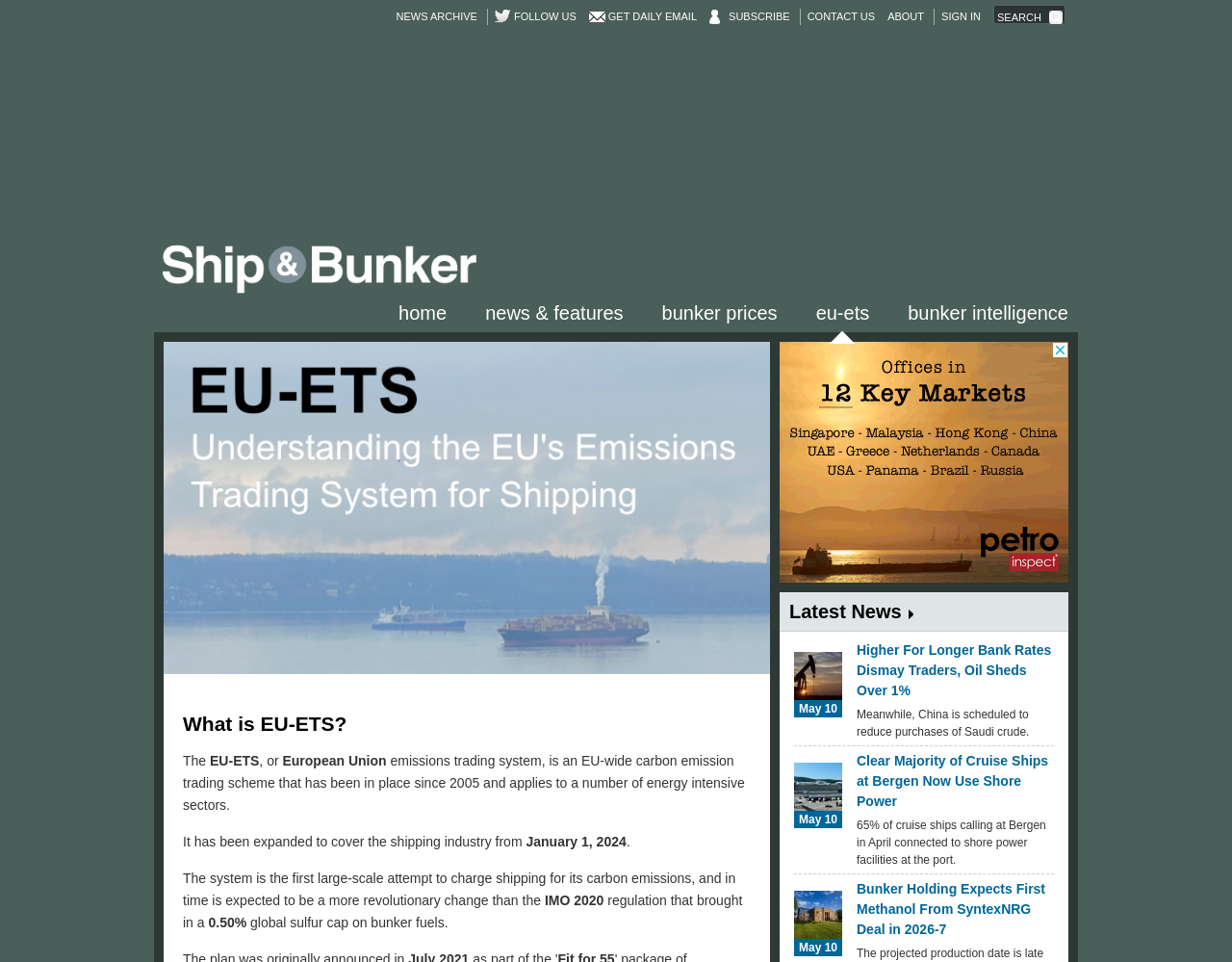Answer the following query with a single word or phrase:
What is the date of the second news article?

May 10